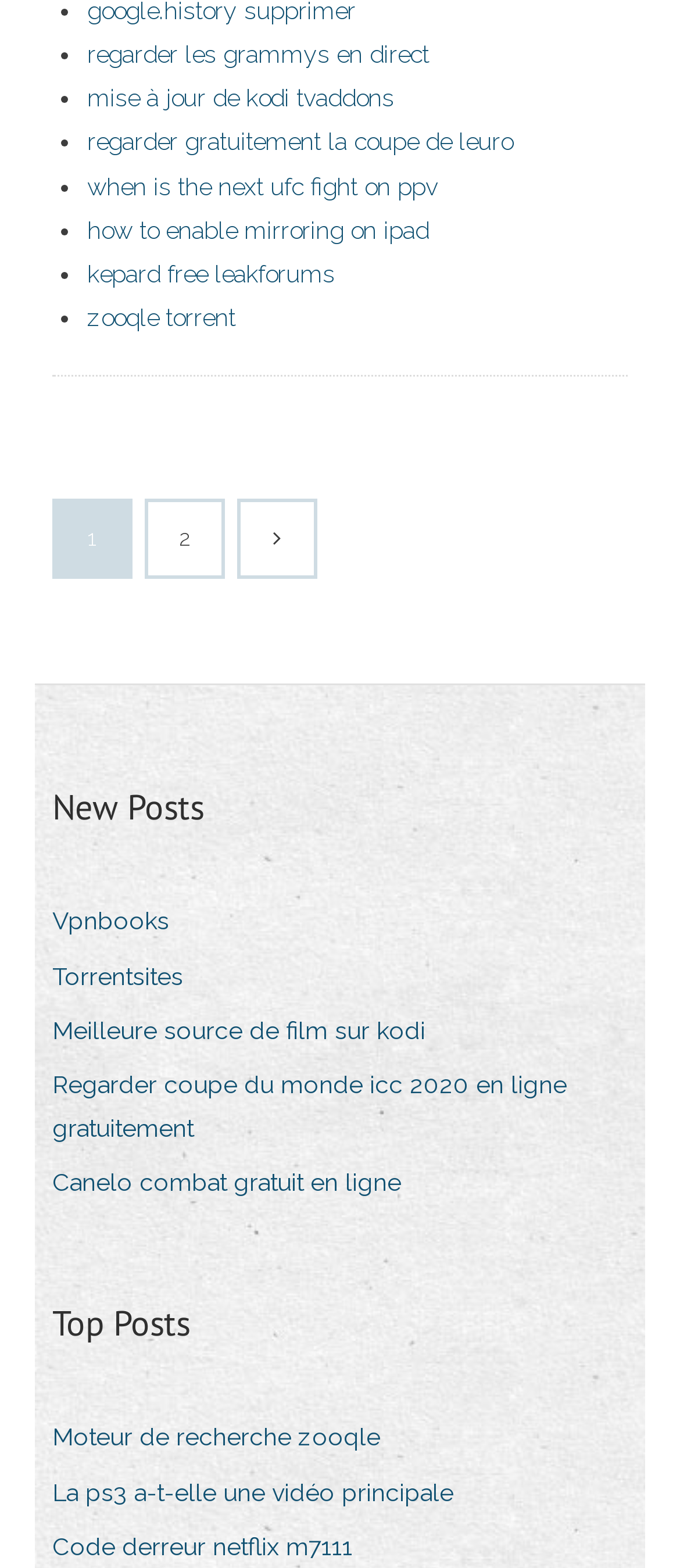Please identify the bounding box coordinates of the element's region that I should click in order to complete the following instruction: "view 'Moteur de recherche zooqle'". The bounding box coordinates consist of four float numbers between 0 and 1, i.e., [left, top, right, bottom].

[0.077, 0.902, 0.597, 0.933]